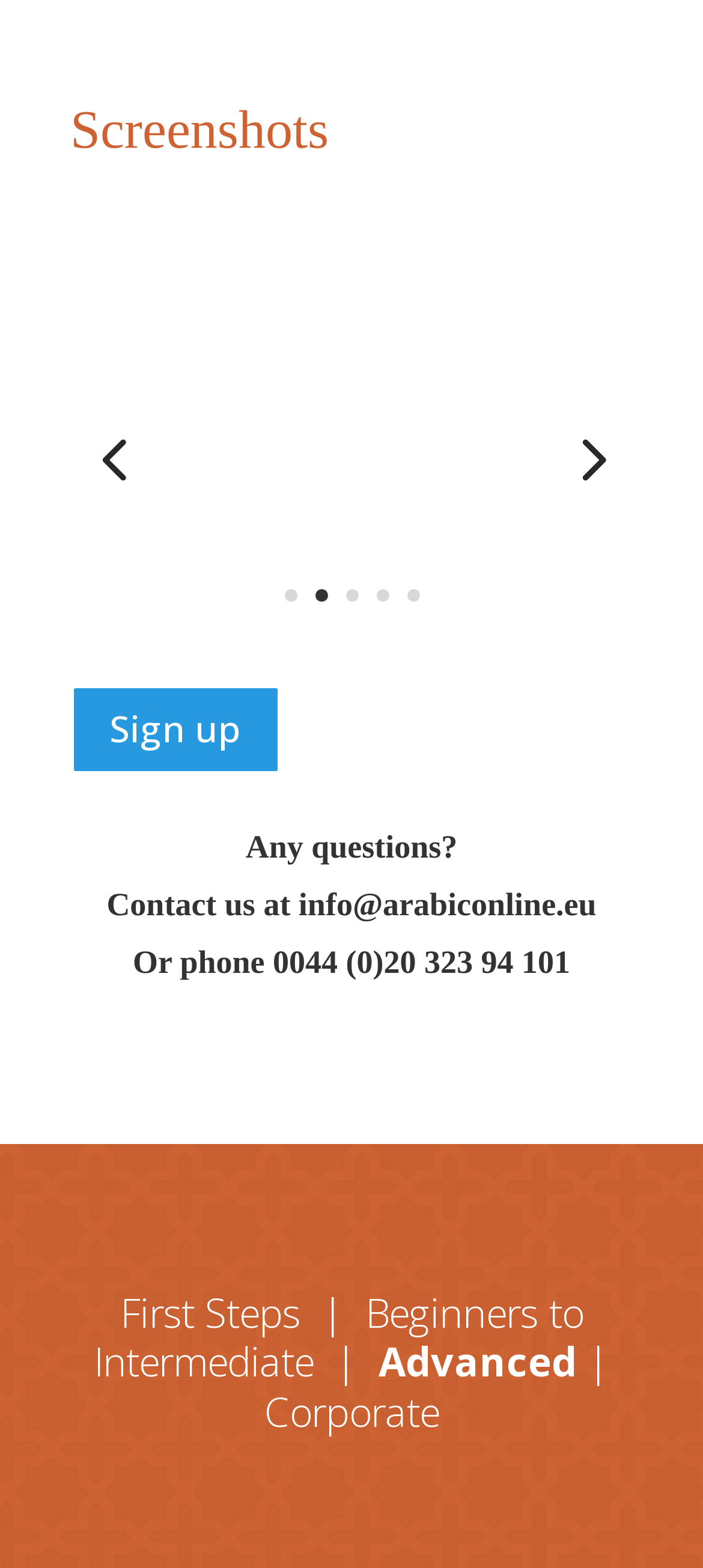How many headings are there on the webpage?
Observe the image and answer the question with a one-word or short phrase response.

4